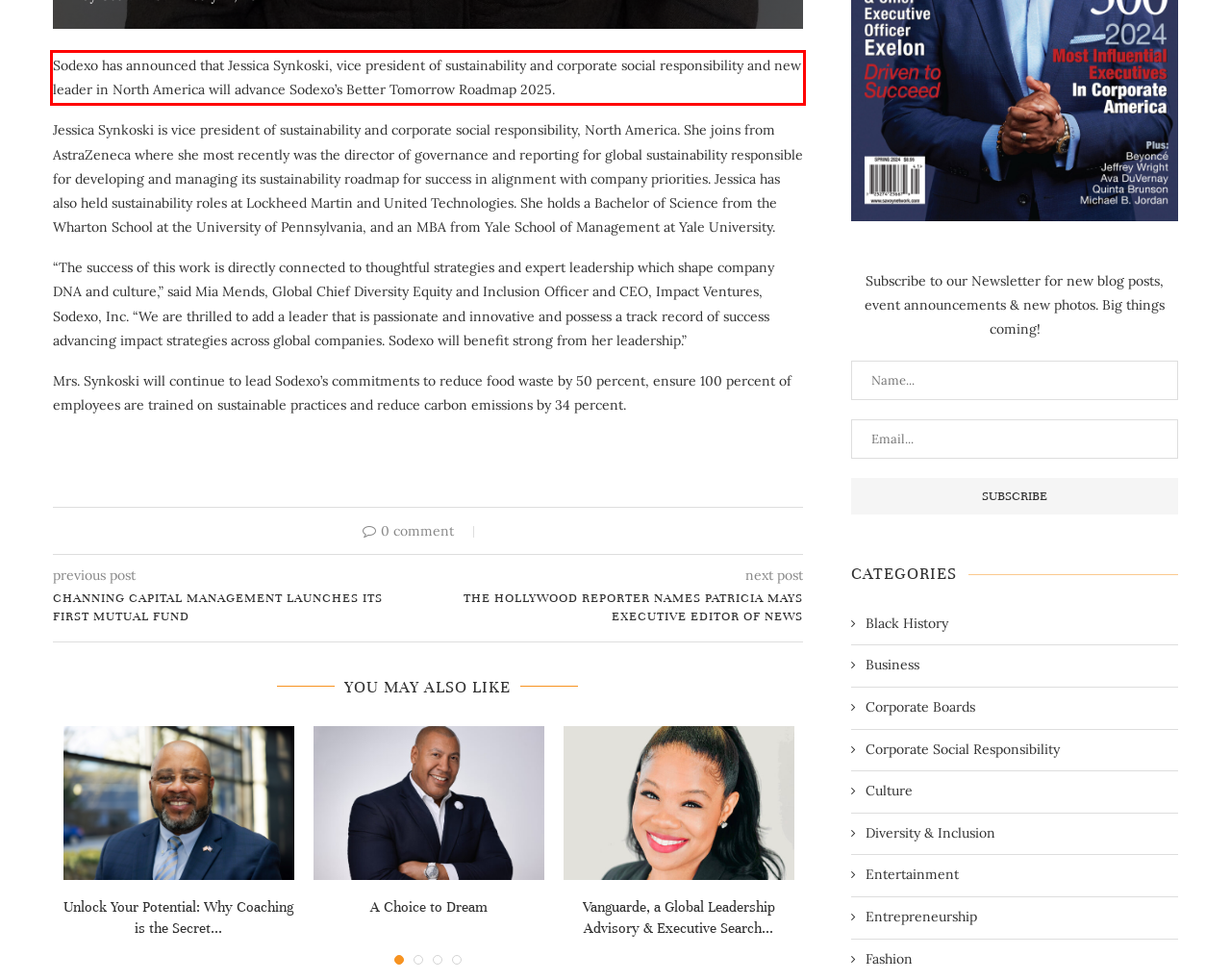Please analyze the provided webpage screenshot and perform OCR to extract the text content from the red rectangle bounding box.

Sodexo has announced that Jessica Synkoski, vice president of sustainability and corporate social responsibility and new leader in North America will advance Sodexo’s Better Tomorrow Roadmap 2025.